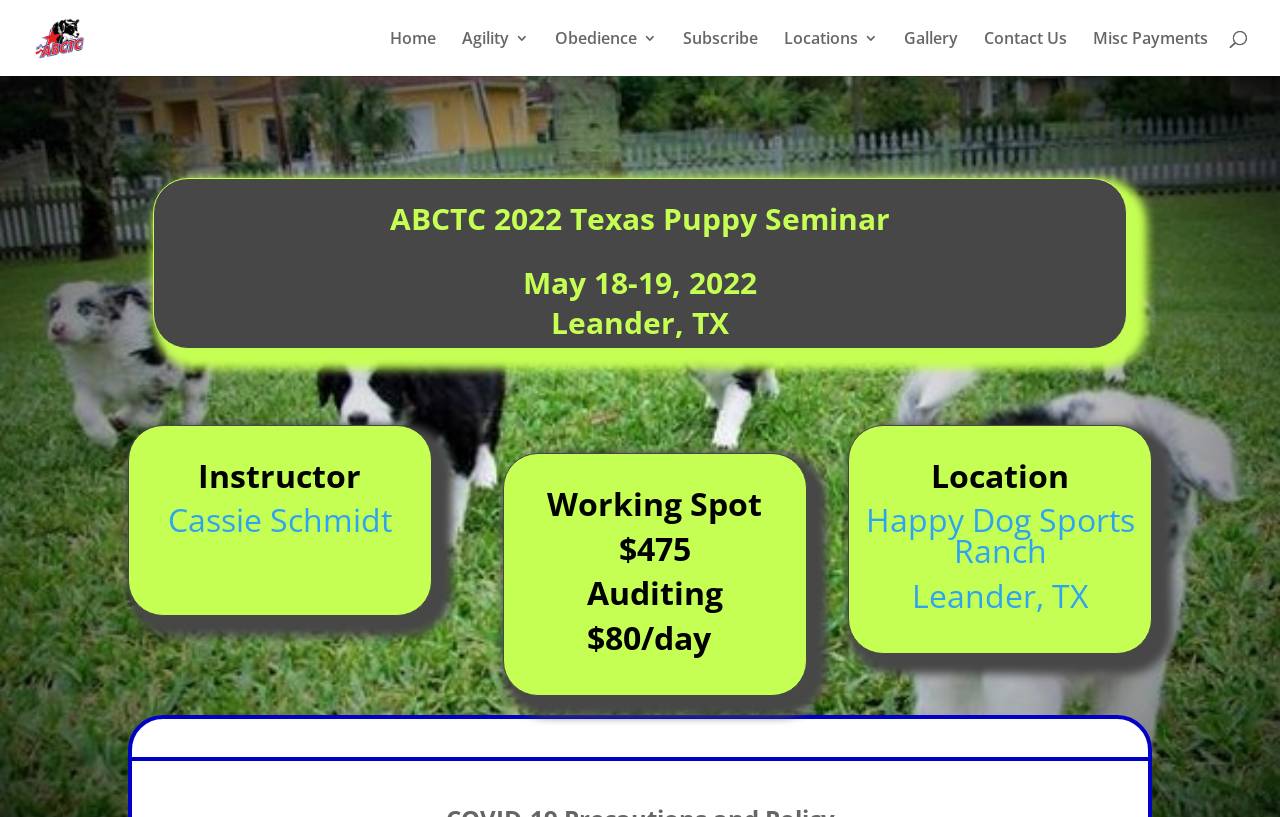Identify and extract the main heading from the webpage.

ABCTC 2022 Texas Puppy Seminar